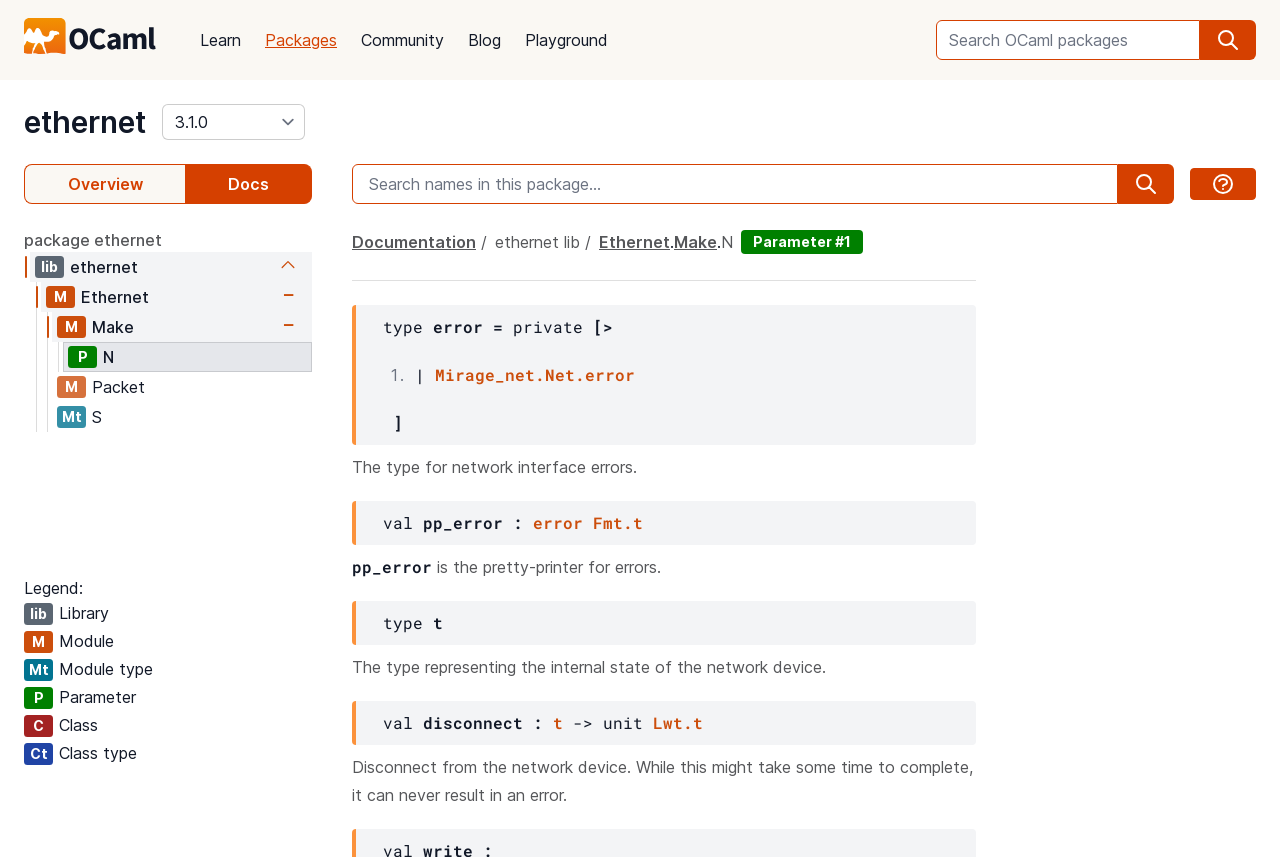Determine the bounding box coordinates of the clickable region to carry out the instruction: "Show search instructions".

[0.93, 0.196, 0.981, 0.233]